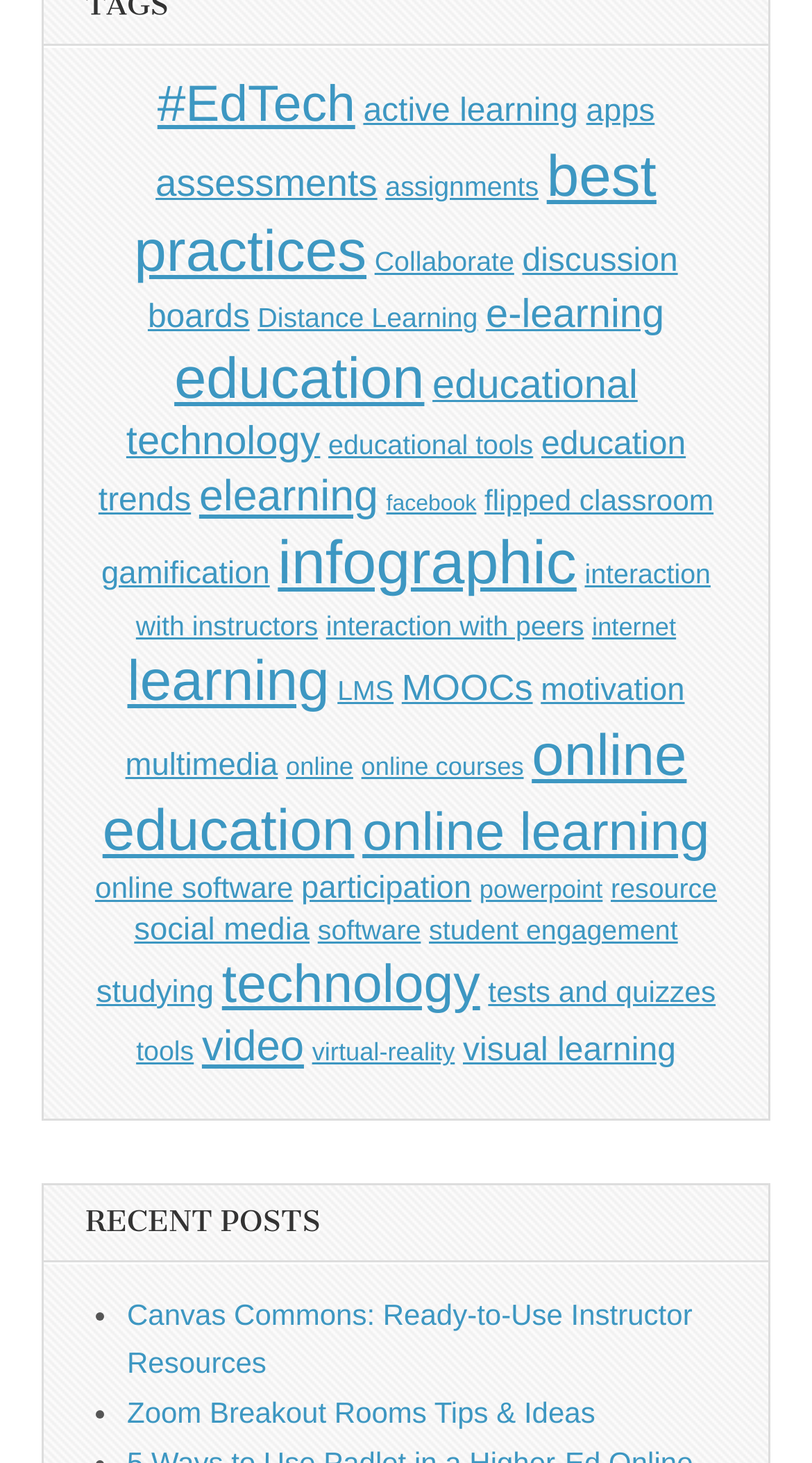How many items are in the 'infographic' category?
Using the screenshot, give a one-word or short phrase answer.

48